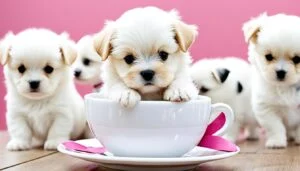Give a short answer to this question using one word or a phrase:
What is the color of the backdrop?

Soft pink